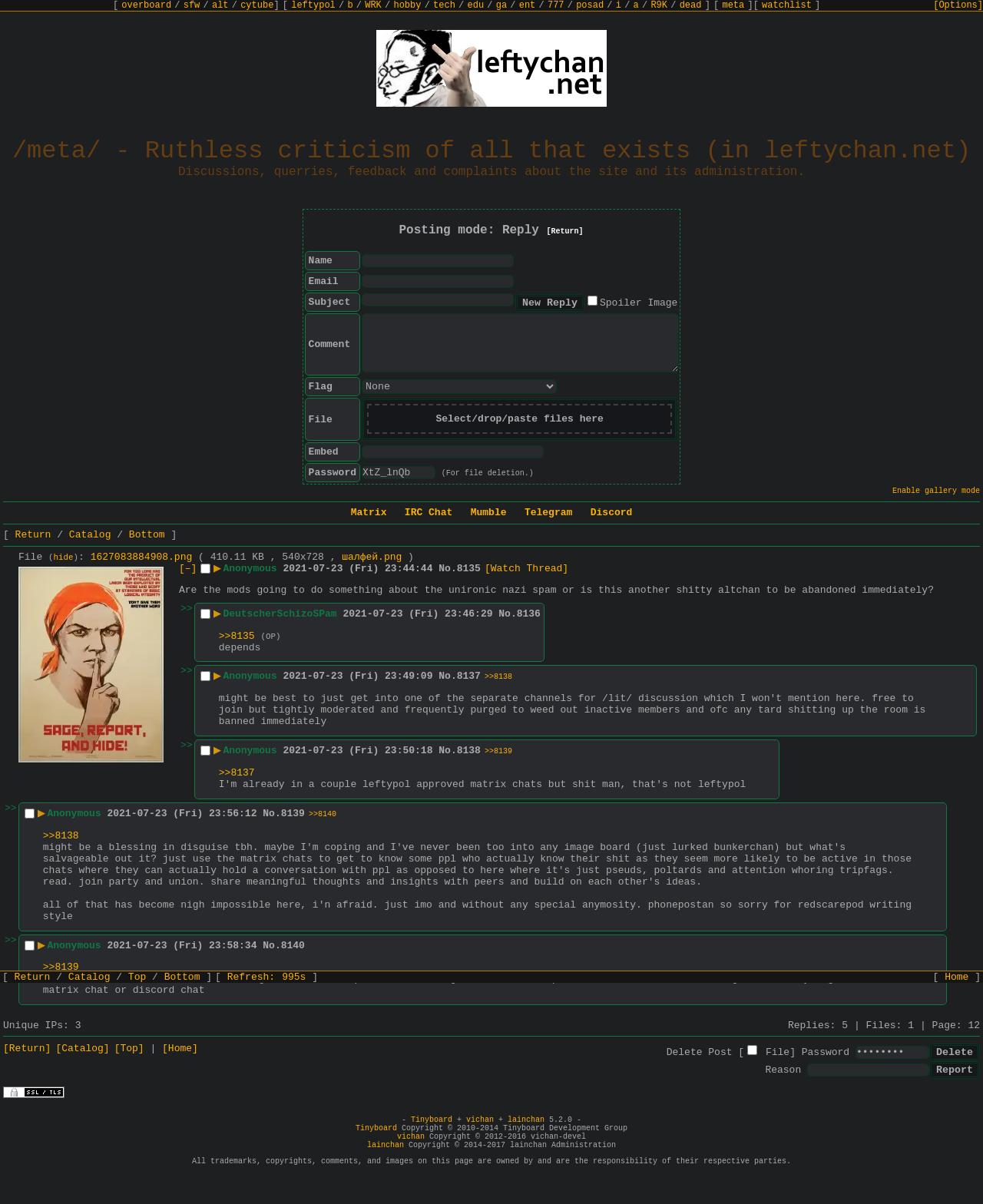Carefully examine the image and provide an in-depth answer to the question: What is the purpose of the table in the webpage?

I analyzed the structure of the table and found that it contains fields for posting, such as name, email, subject, and comment, which suggests that the purpose of the table is to provide a form for users to post content.